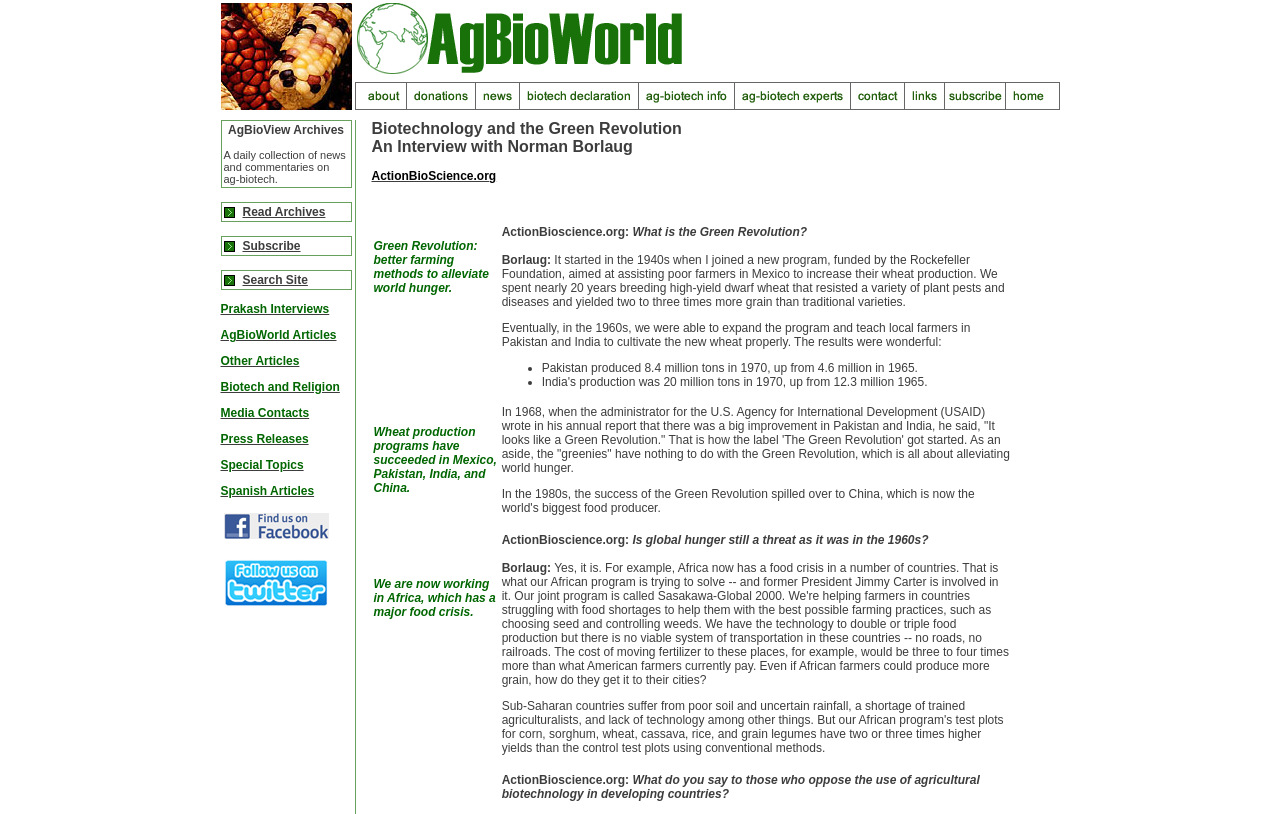Refer to the image and provide a thorough answer to this question:
What is the name of the website?

I determined the answer by looking at the top navigation bar, where I found the link 'AgBioWorld Home Page', which suggests that the website is named AgBioWorld.